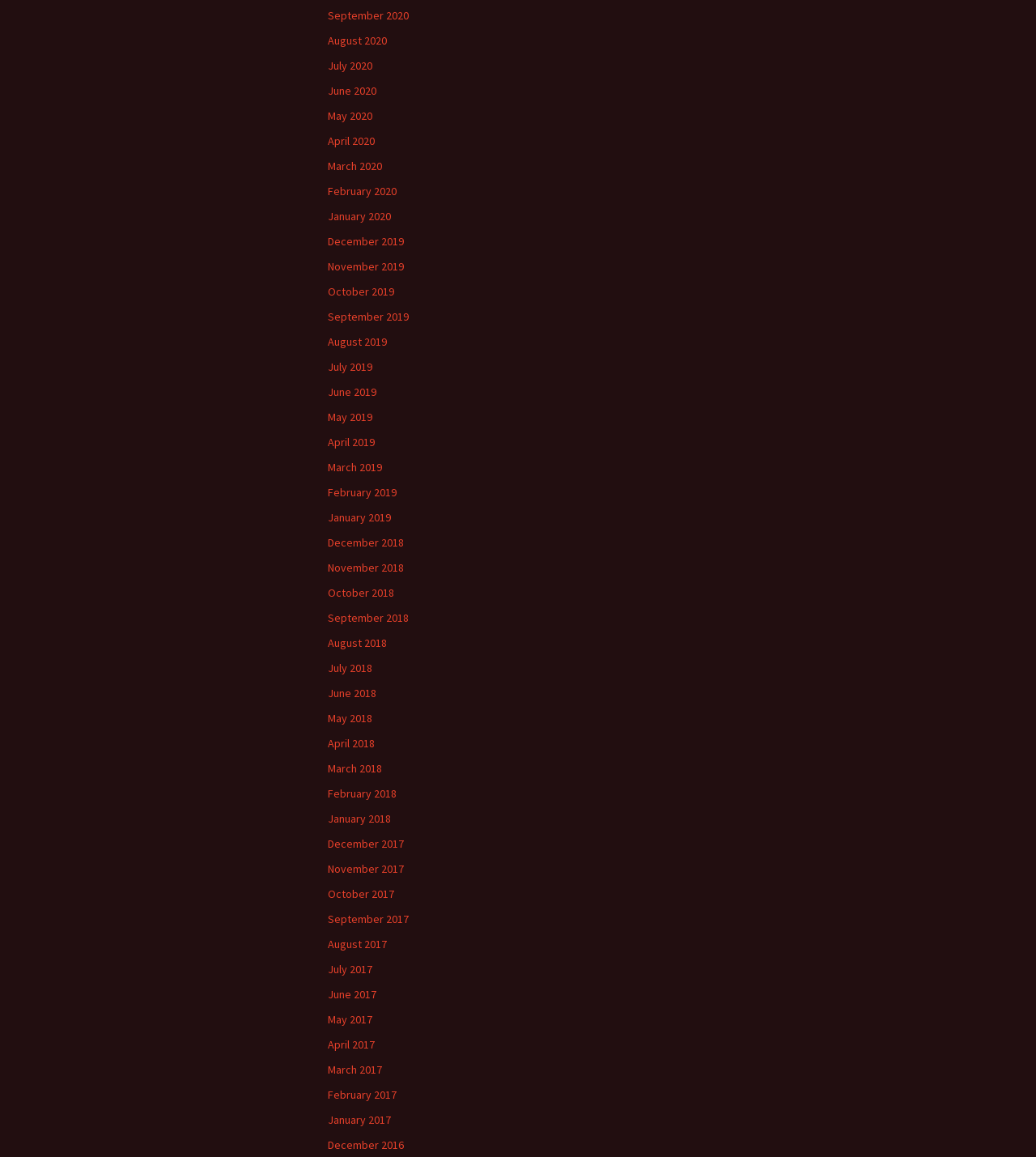Show me the bounding box coordinates of the clickable region to achieve the task as per the instruction: "Search for something".

None